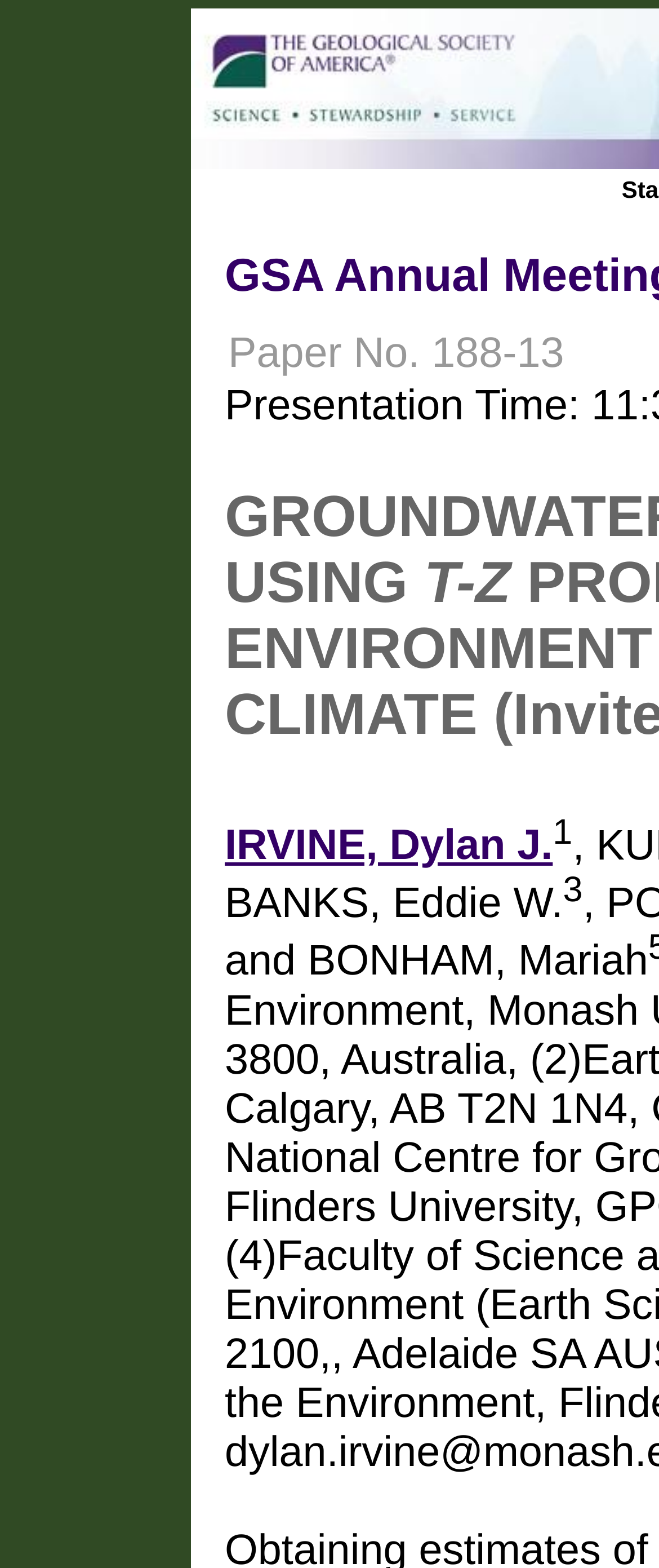Create an in-depth description of the webpage, covering main sections.

The webpage appears to be an abstract page for a research paper. At the top, there is a title that reads "GROUNDWATER FLOW ESTIMATION USING T-Z PROFILES IN A COMPLEX ENVIRONMENT WITH A CHANGING CLIMATE" with the subtitle "(GSA Annual Meeting in Denver, Colorado, USA - 2016)".

Below the title, there is a paper number "188-13" located near the top-left corner of the page. 

To the right of the paper number, there is an author's name "IRVINE, Dylan J." with a superscript "1" next to it, indicating the author's affiliation. 

Below the author's name, there is a co-author's name "and BONHAM, Mariah" with another superscript "3" next to it, likely indicating the co-author's affiliation. 

The layout of the page is simple, with the title and author information arranged in a vertical column, making it easy to read and understand.